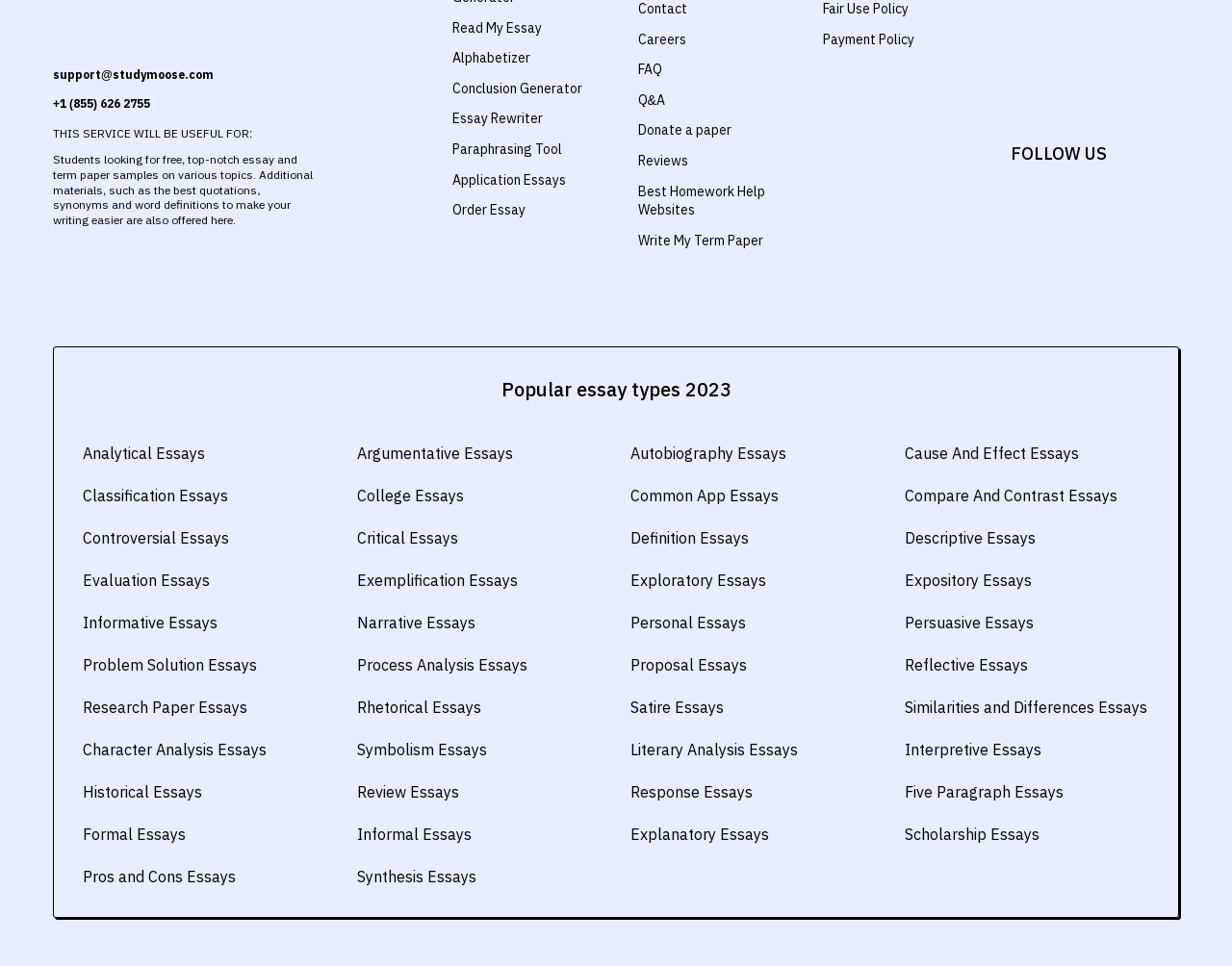Given the description "Pamie", provide the bounding box coordinates of the corresponding UI element.

None